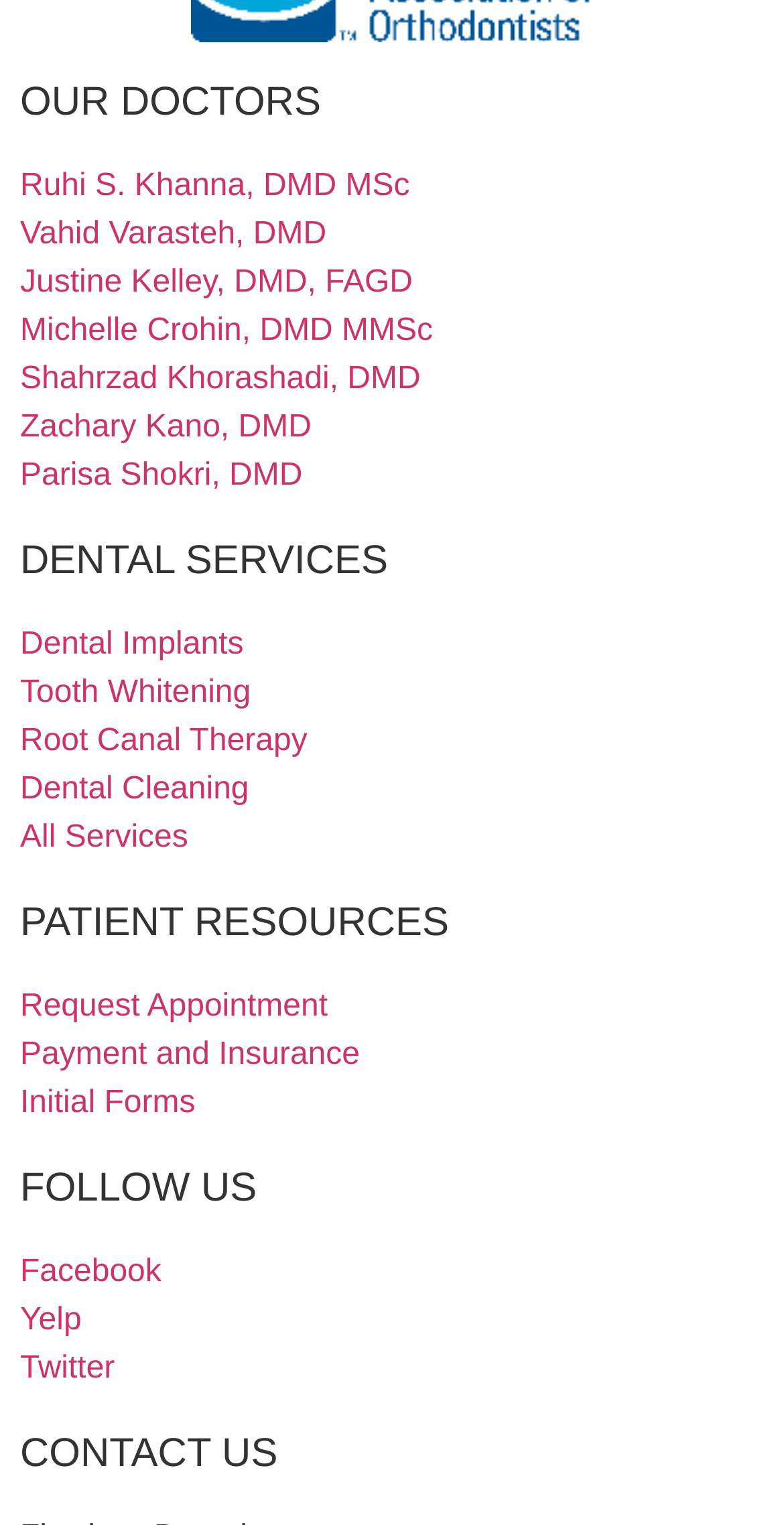Pinpoint the bounding box coordinates of the area that should be clicked to complete the following instruction: "Request an appointment". The coordinates must be given as four float numbers between 0 and 1, i.e., [left, top, right, bottom].

[0.026, 0.649, 0.418, 0.672]